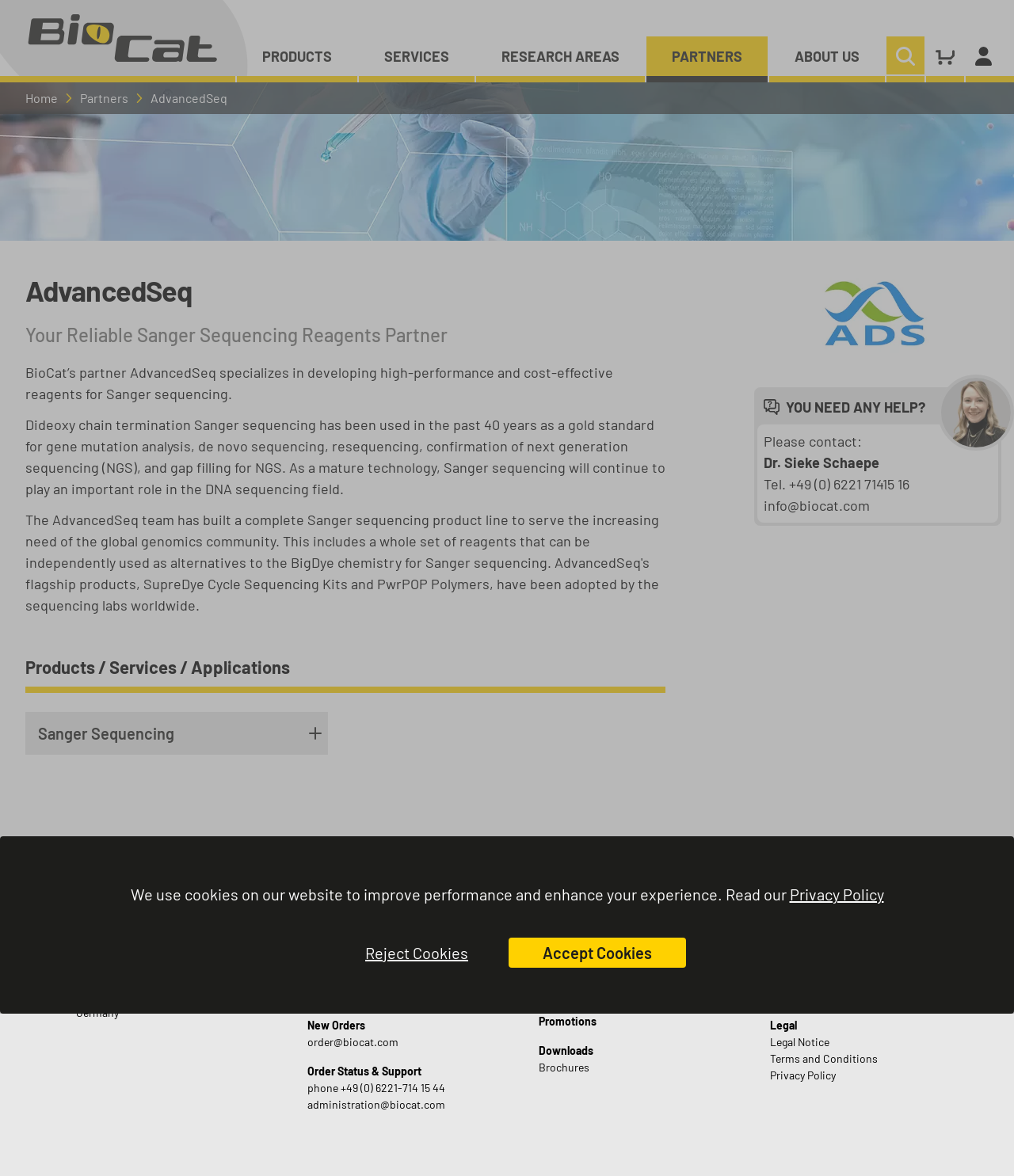How many links are there in the main navigation menu?
Look at the screenshot and provide an in-depth answer.

I counted the links in the main navigation menu, which are 'PRODUCTS', 'SERVICES', 'RESEARCH AREAS', 'PARTNERS', 'ABOUT US', and there are 6 links in total.